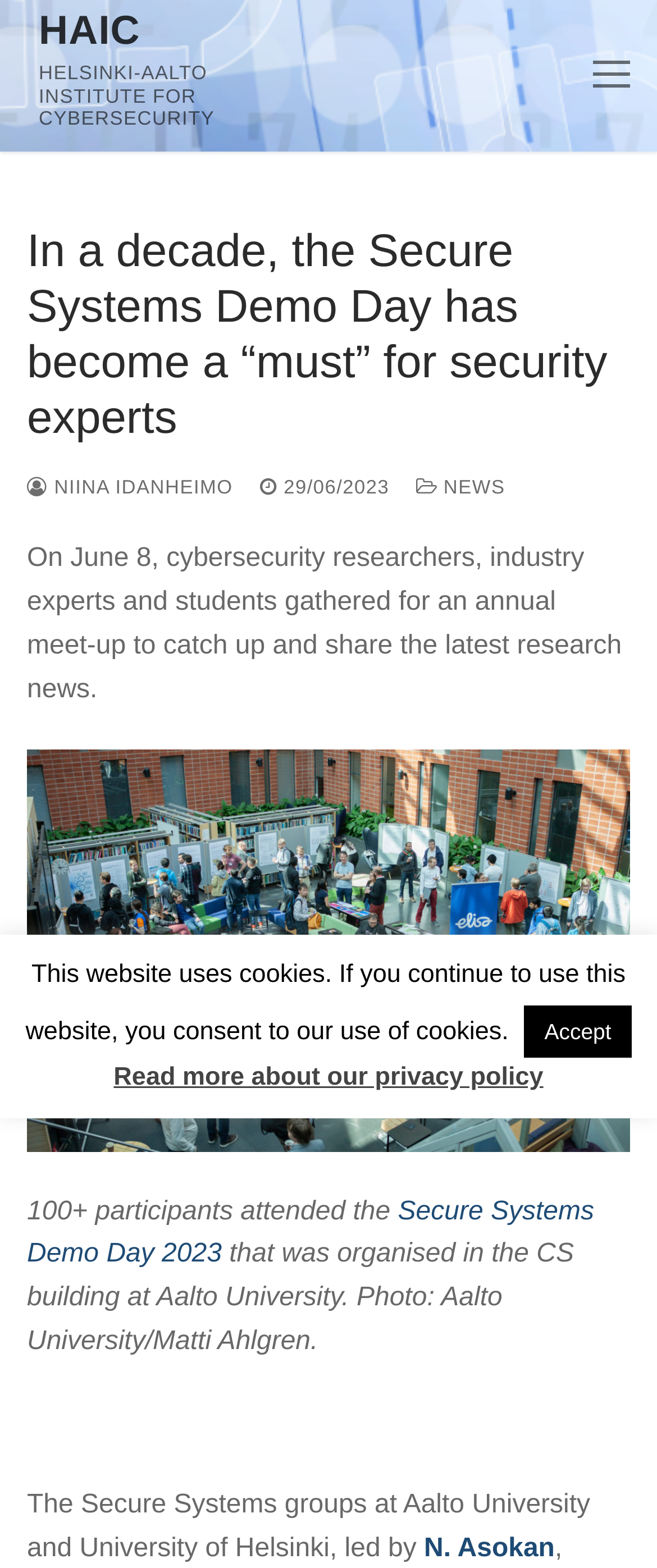Locate the bounding box coordinates of the region to be clicked to comply with the following instruction: "Learn more about the Secure Systems Demo Day 2023". The coordinates must be four float numbers between 0 and 1, in the form [left, top, right, bottom].

[0.041, 0.763, 0.904, 0.809]